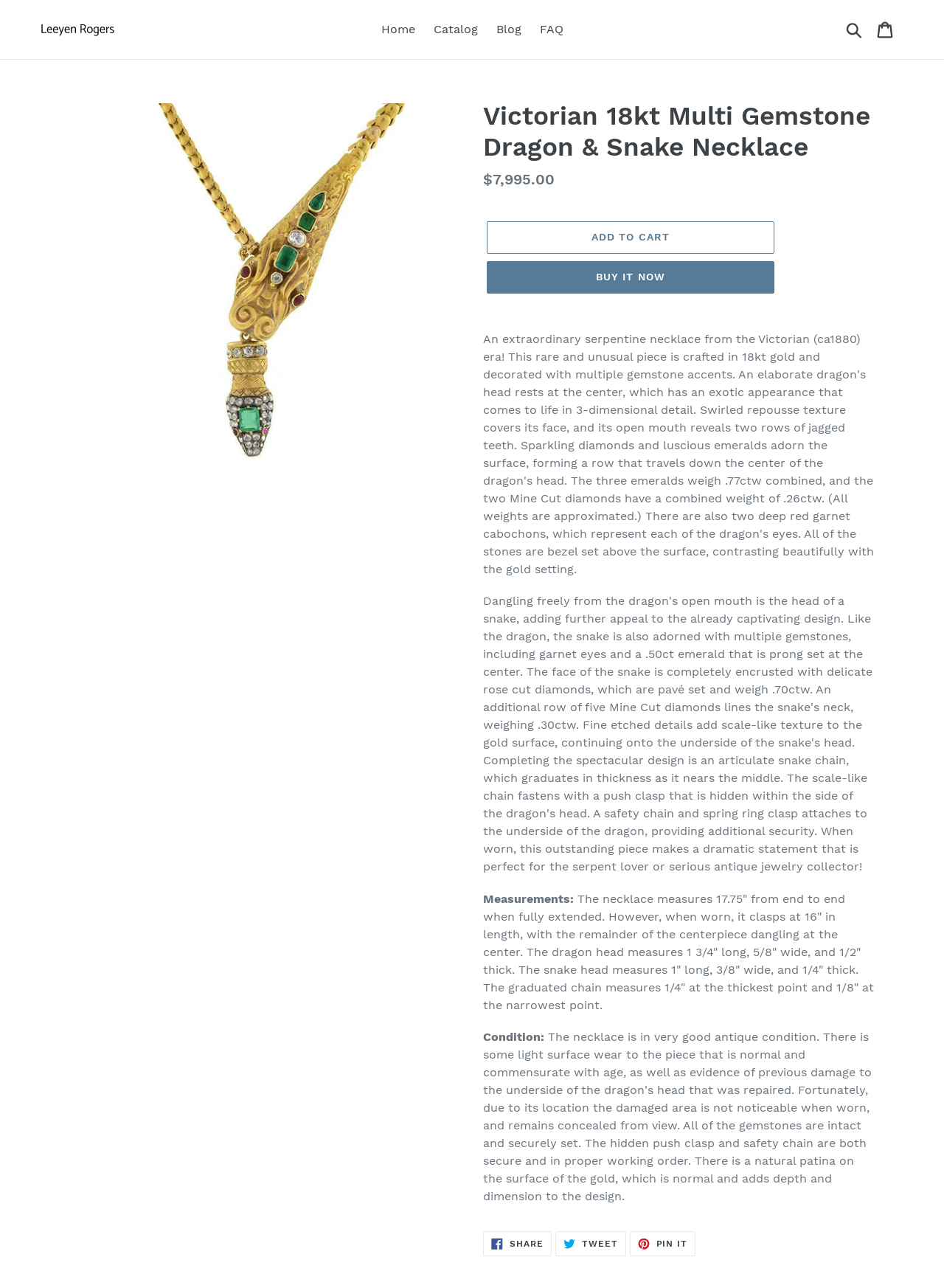Provide the bounding box coordinates of the HTML element this sentence describes: "Cart 0 items". The bounding box coordinates consist of four float numbers between 0 and 1, i.e., [left, top, right, bottom].

[0.92, 0.01, 0.957, 0.036]